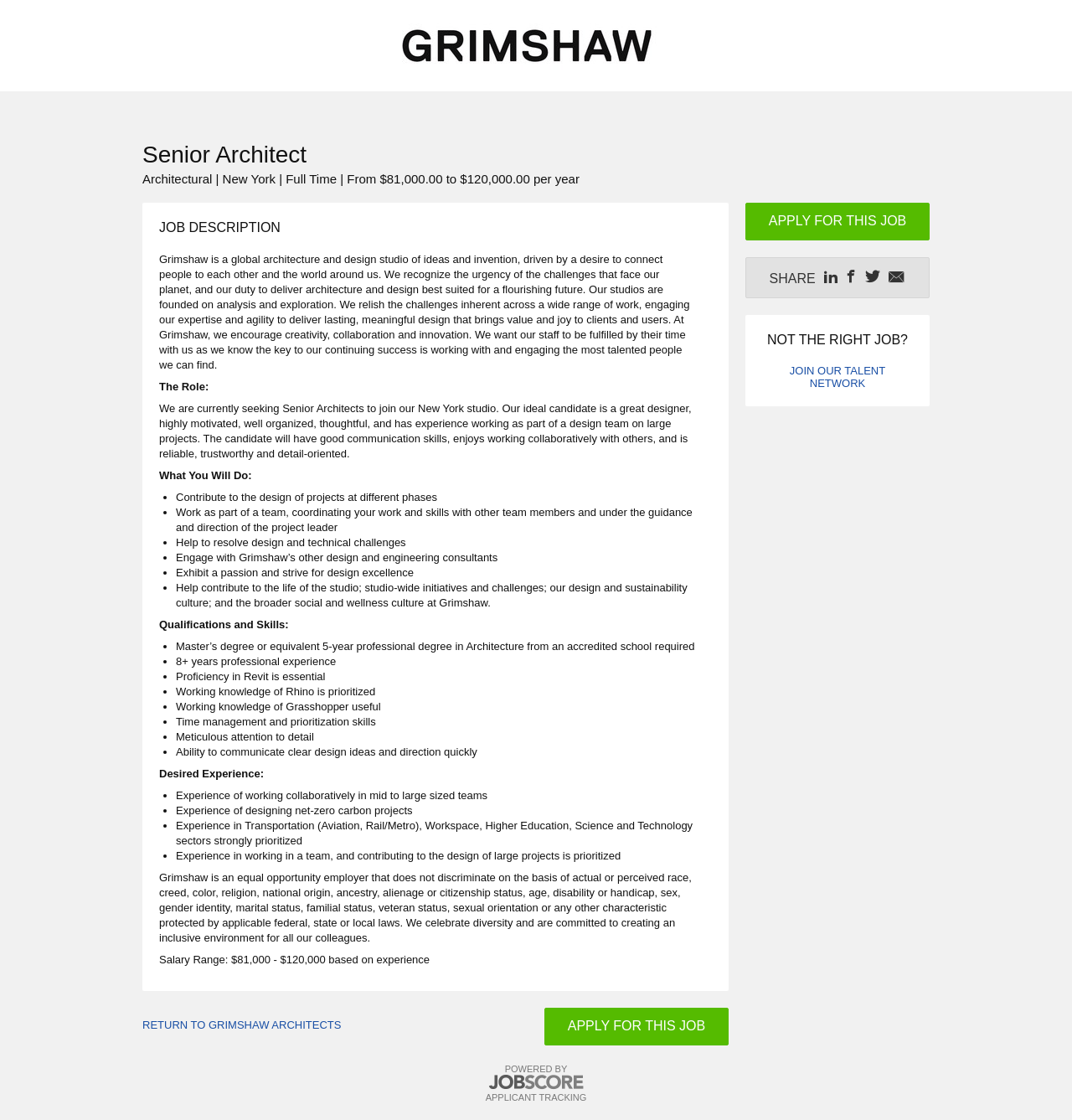Respond with a single word or phrase for the following question: 
What is the name of the software that is prioritized in the job description?

Rhino